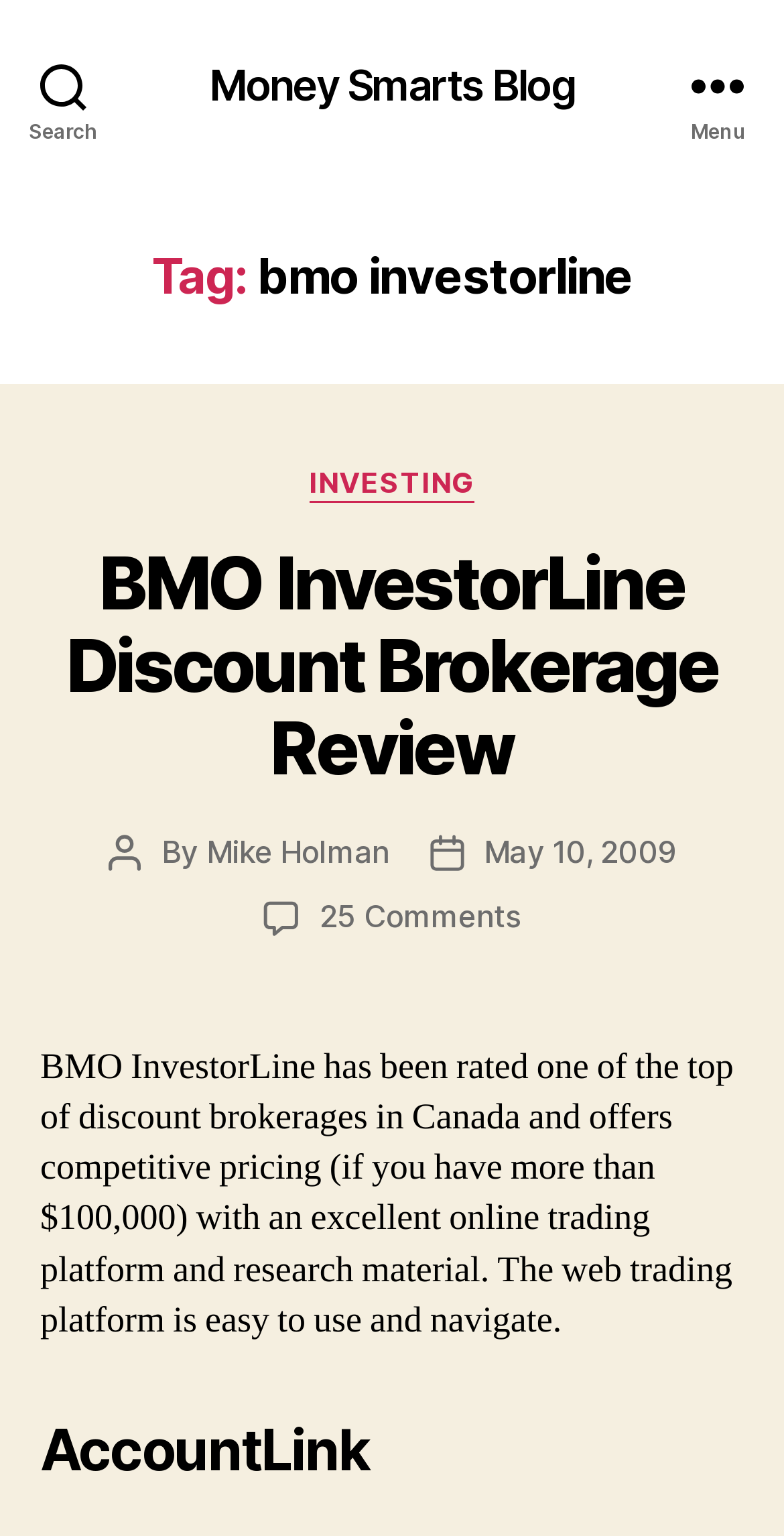What is the date of the blog post?
Refer to the image and answer the question using a single word or phrase.

May 10, 2009